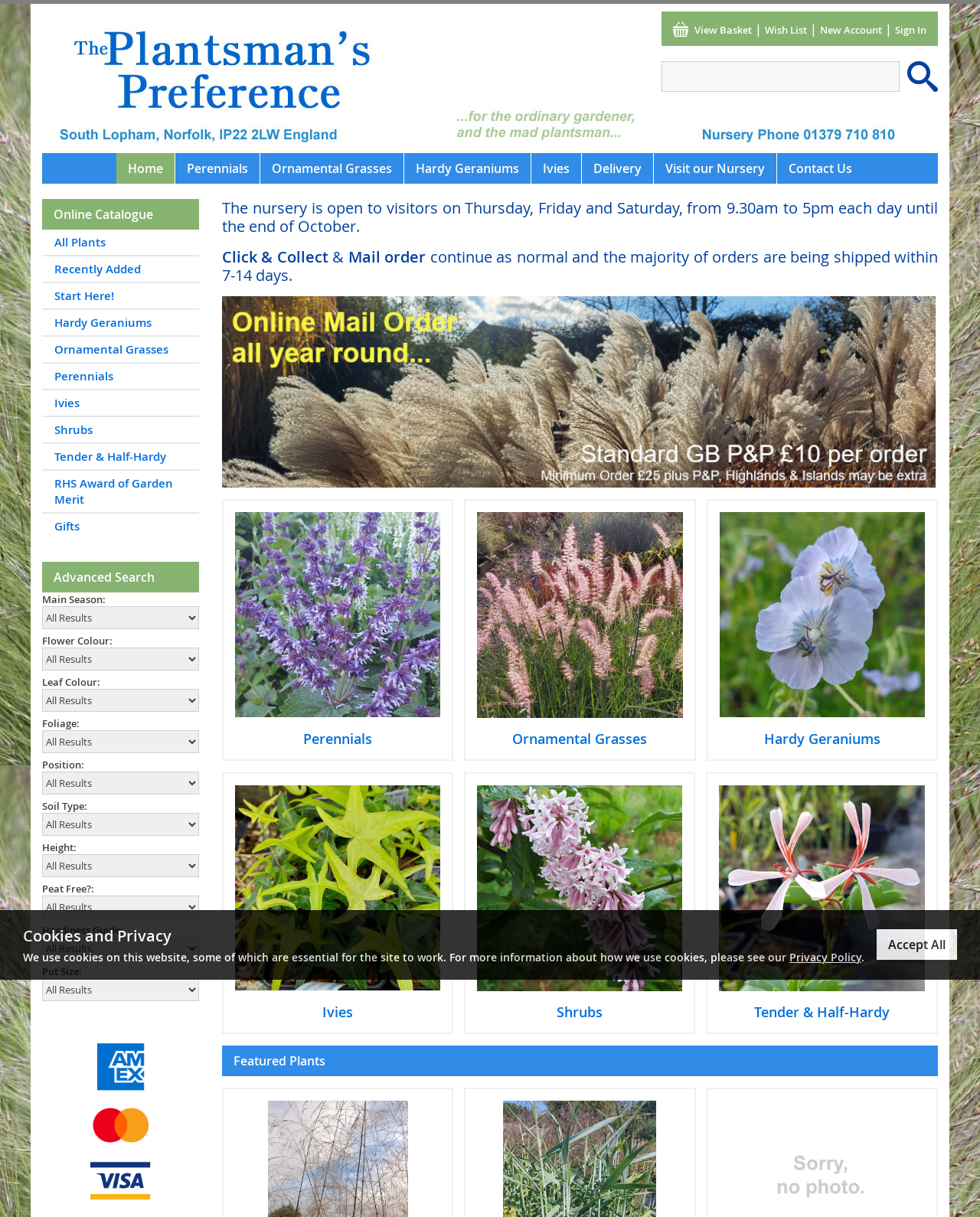Refer to the image and provide an in-depth answer to the question:
What is the 'Hardiness Guide' for?

The question can be answered by looking at the combobox with the label 'Hardiness Guide', which suggests that it is used to guide the selection of plants based on their hardiness.